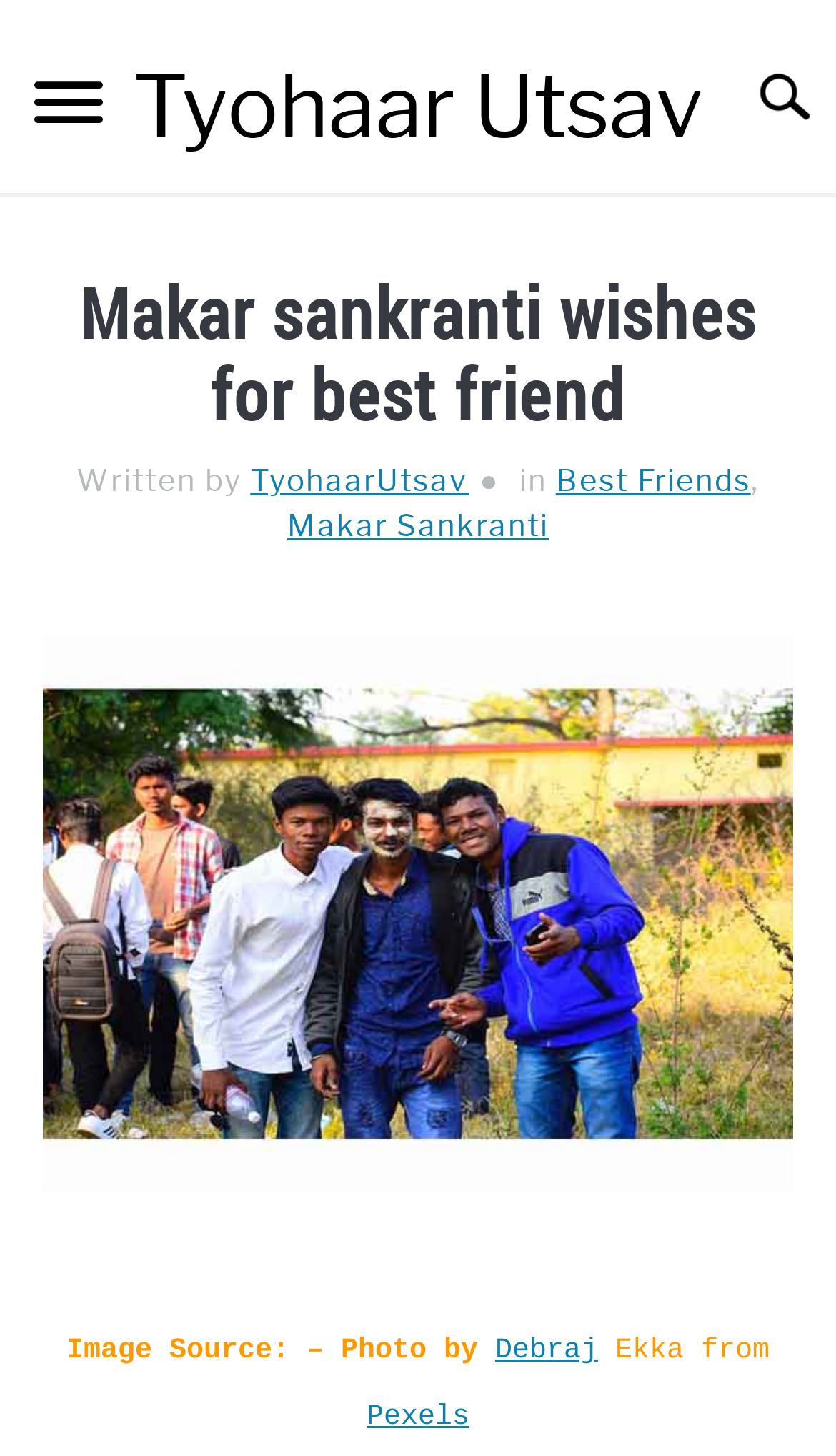Give a concise answer of one word or phrase to the question: 
What is the source of the image?

Pexels